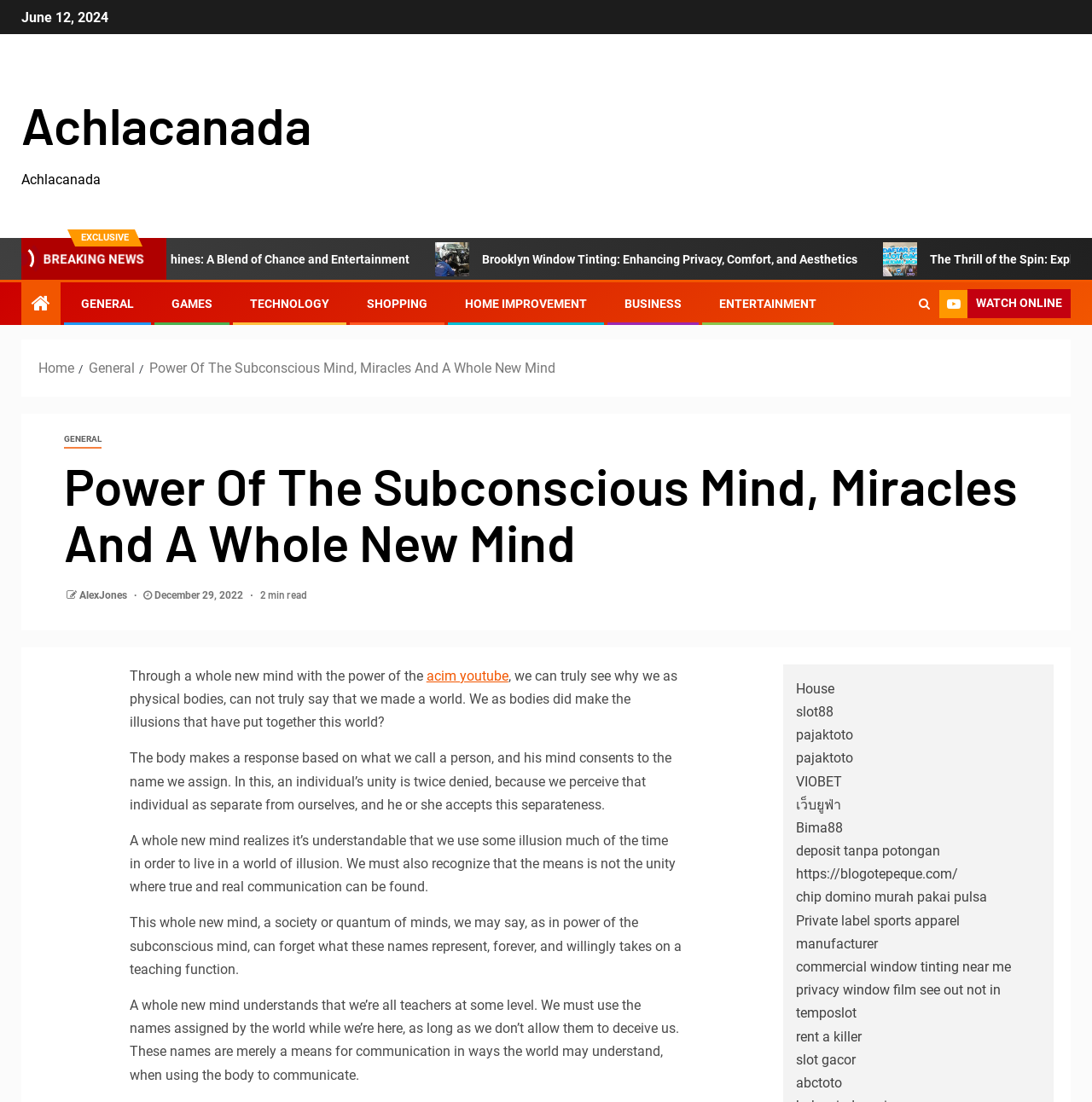How long does it take to read the article?
Please provide a single word or phrase based on the screenshot.

2 min